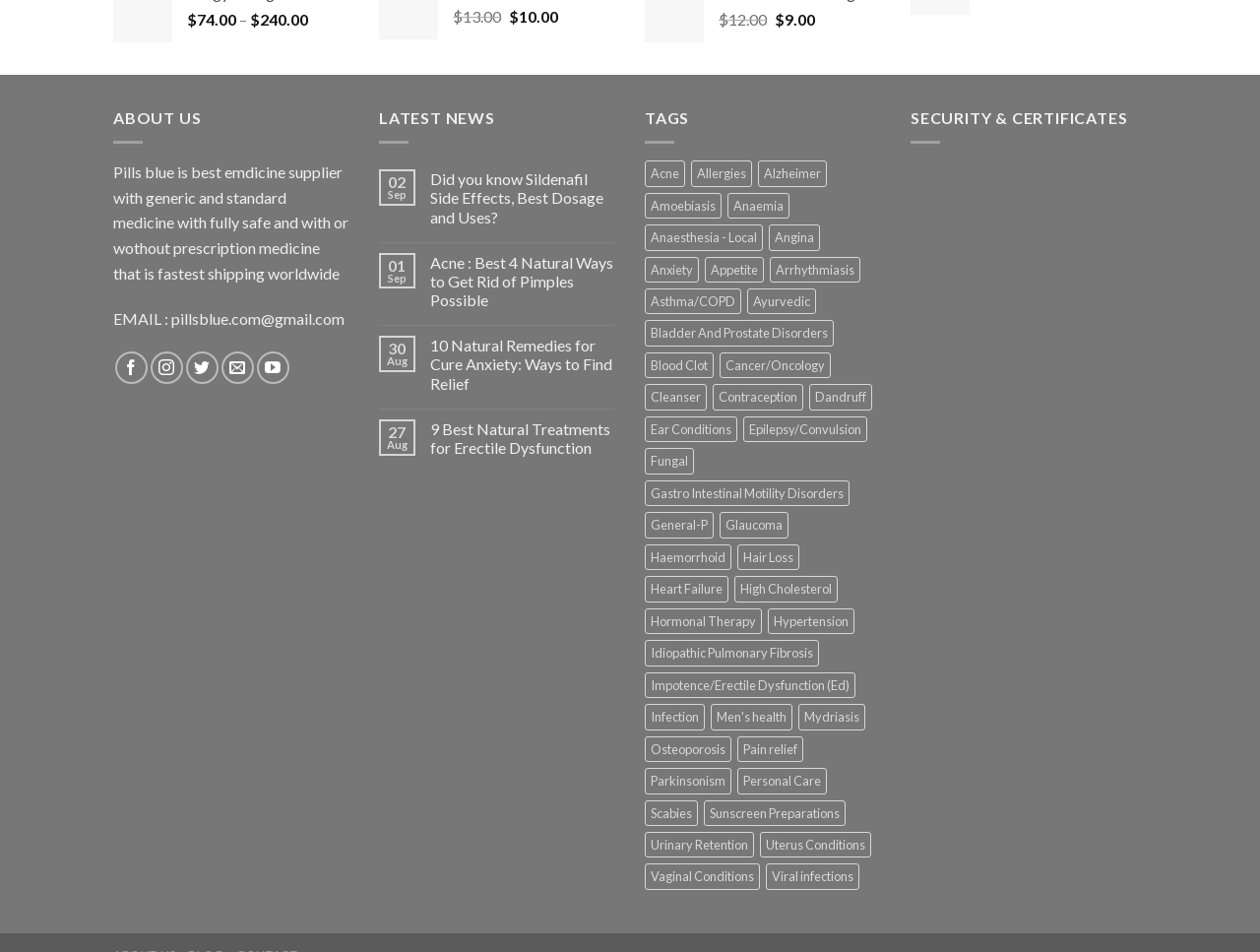Could you determine the bounding box coordinates of the clickable element to complete the instruction: "Read about Sildenafil Side Effects"? Provide the coordinates as four float numbers between 0 and 1, i.e., [left, top, right, bottom].

[0.341, 0.178, 0.488, 0.238]